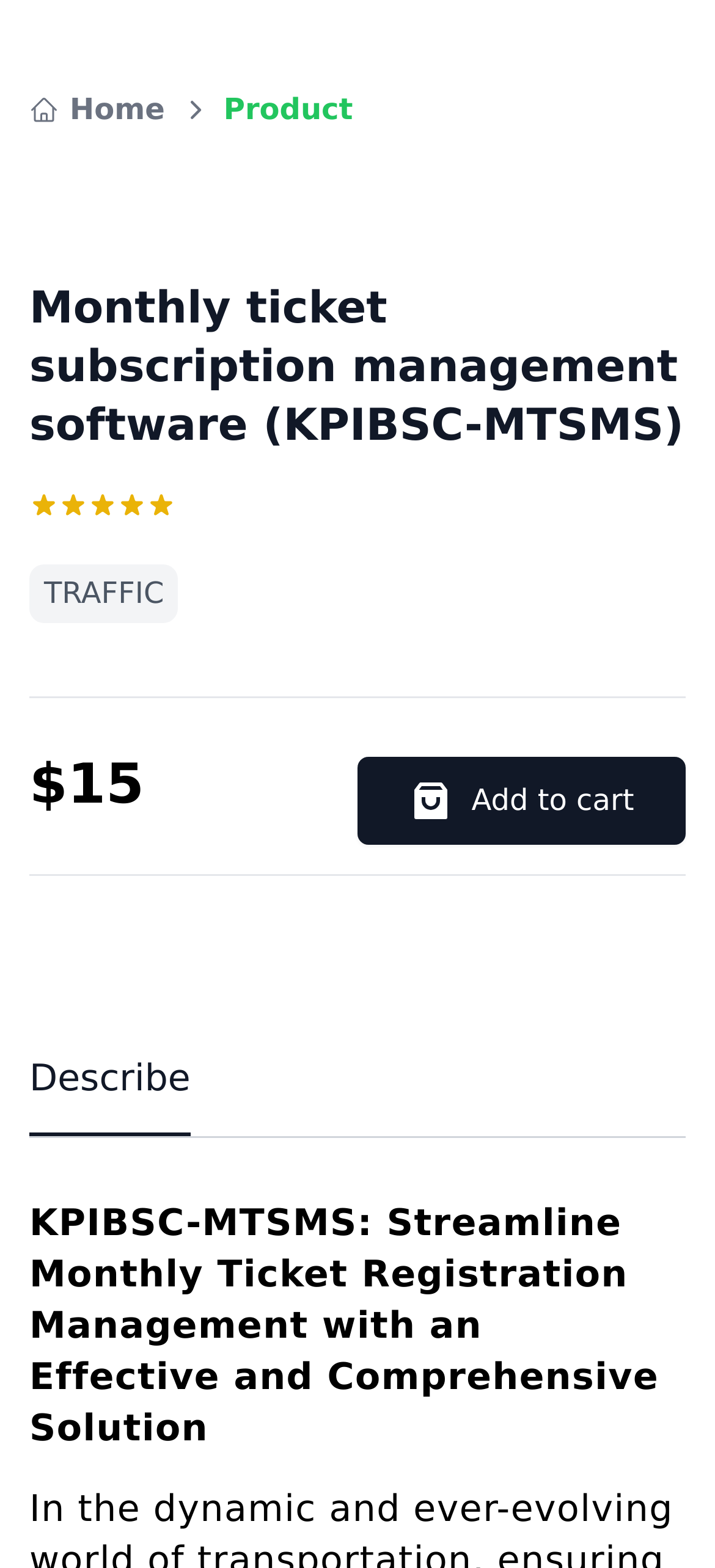Find the bounding box coordinates for the UI element that matches this description: "Add to cart".

[0.5, 0.483, 0.959, 0.539]